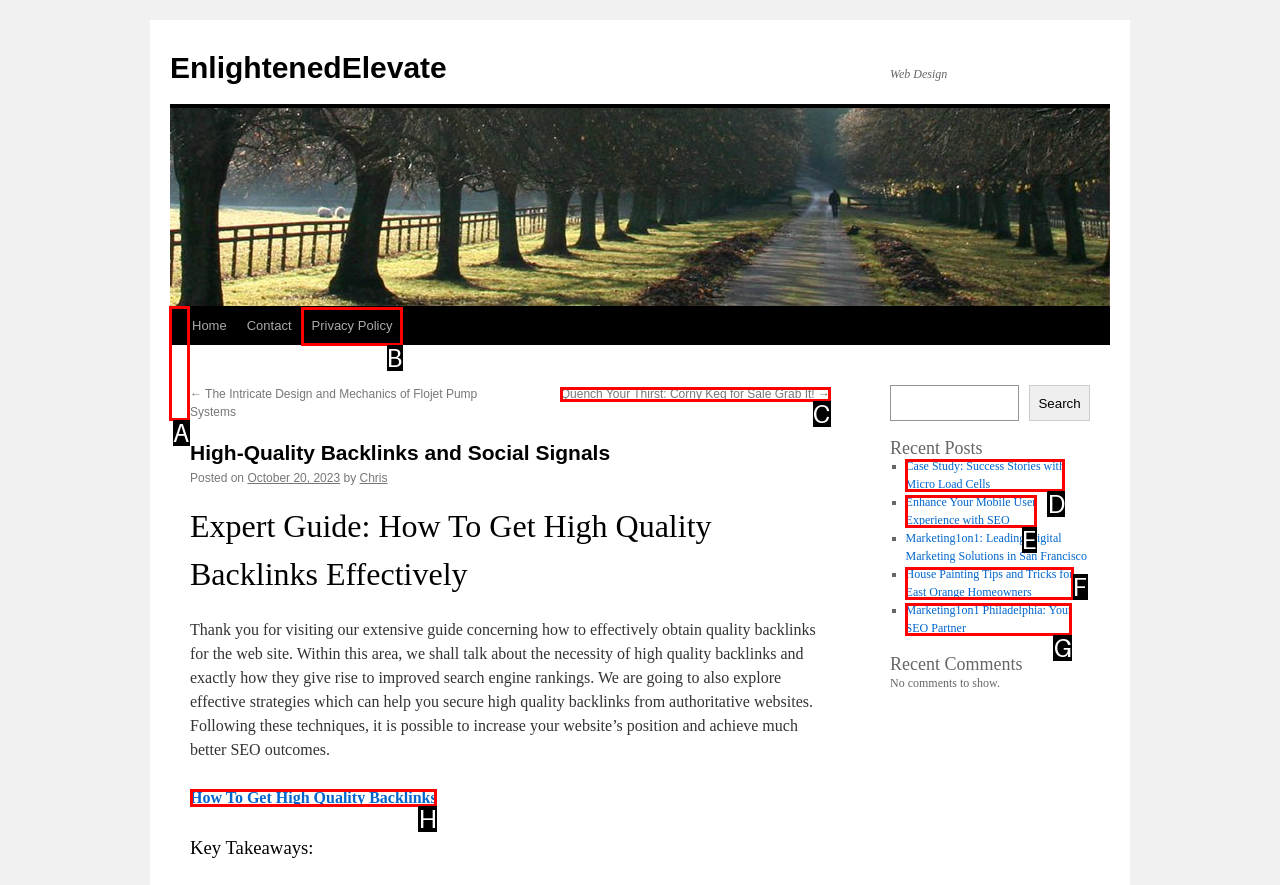Which UI element matches this description: Marketing1on1 Philadelphia: Your SEO Partner?
Reply with the letter of the correct option directly.

G